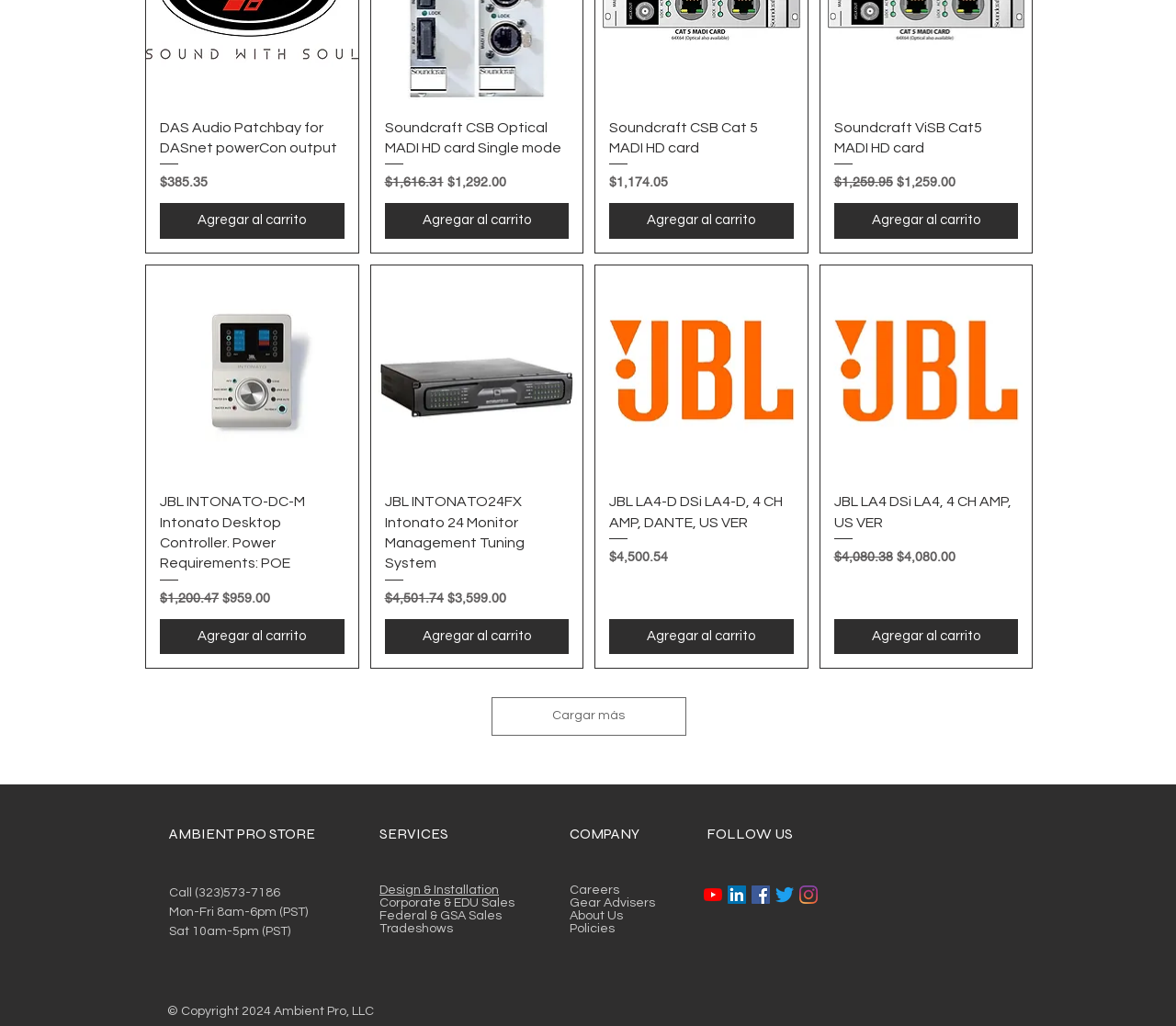Find the UI element described as: "Agregar al carrito" and predict its bounding box coordinates. Ensure the coordinates are four float numbers between 0 and 1, [left, top, right, bottom].

[0.327, 0.603, 0.484, 0.637]